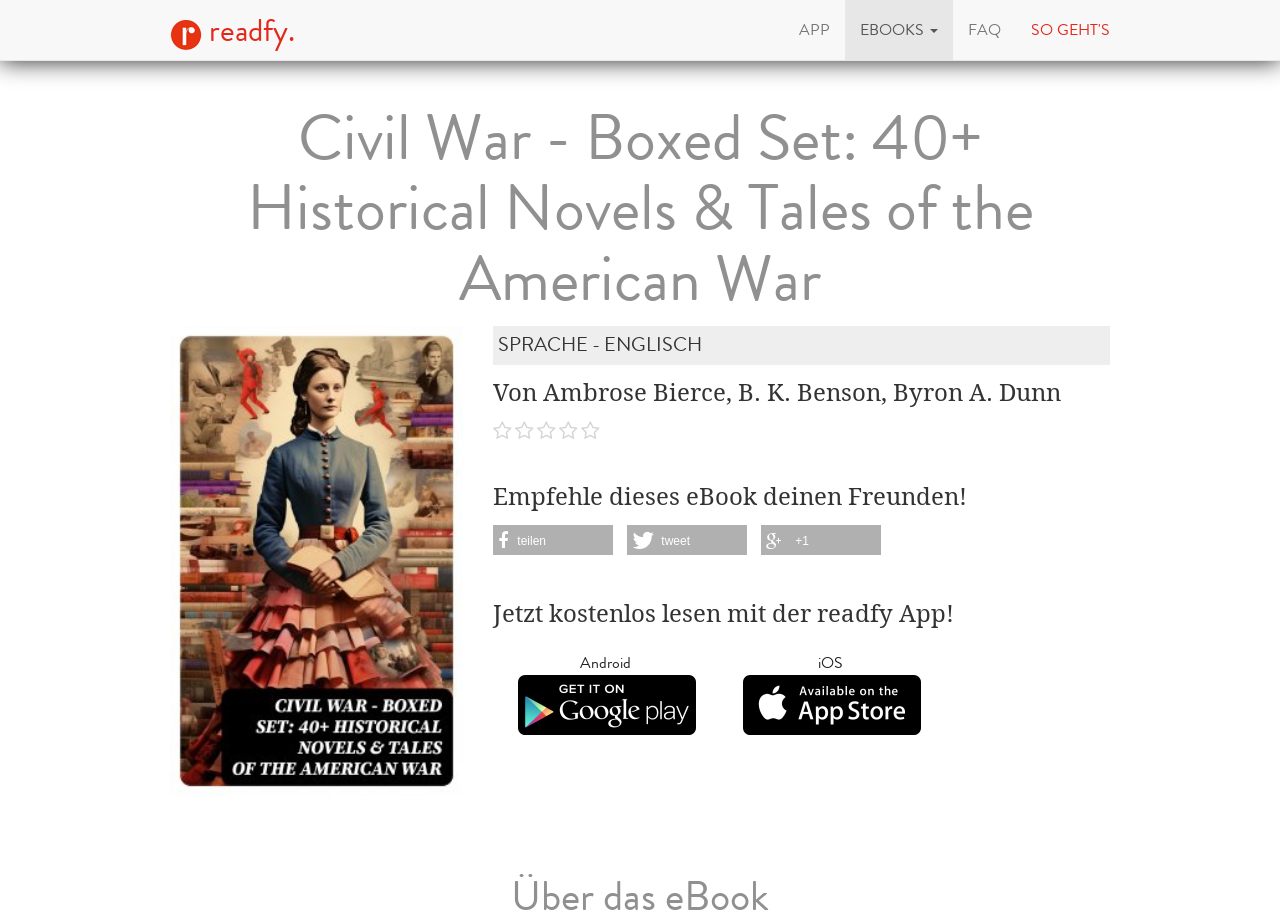Please identify the coordinates of the bounding box for the clickable region that will accomplish this instruction: "Share this eBook".

[0.385, 0.573, 0.479, 0.606]